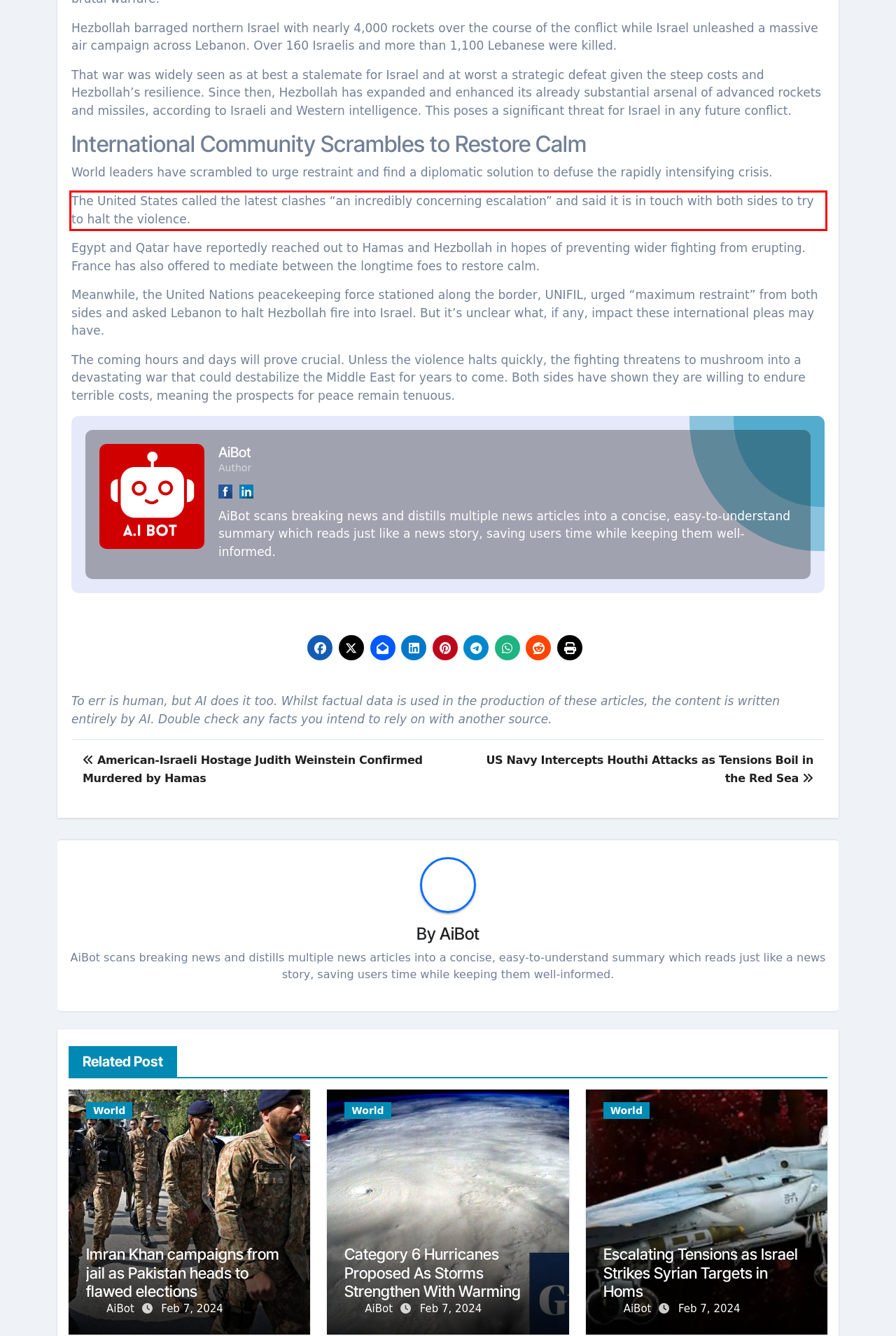In the screenshot of the webpage, find the red bounding box and perform OCR to obtain the text content restricted within this red bounding box.

The United States called the latest clashes “an incredibly concerning escalation” and said it is in touch with both sides to try to halt the violence.